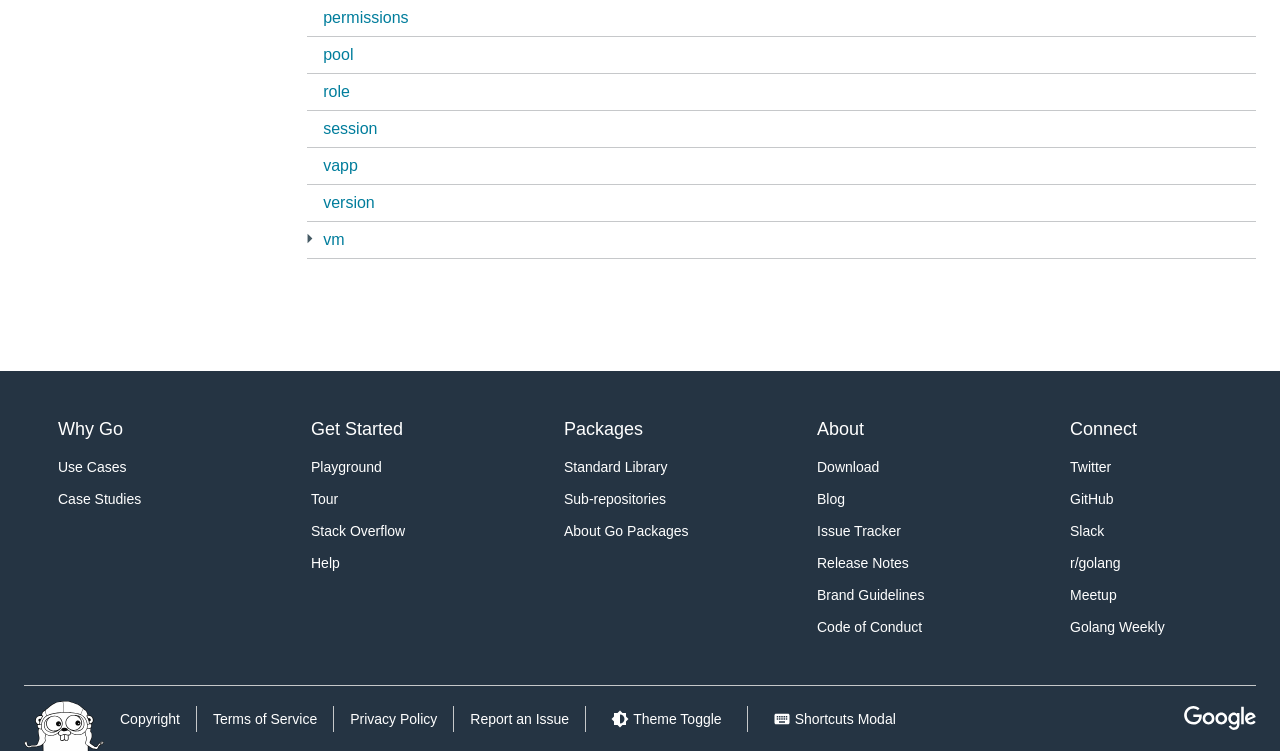Pinpoint the bounding box coordinates of the area that should be clicked to complete the following instruction: "Click on the 'permissions' link". The coordinates must be given as four float numbers between 0 and 1, i.e., [left, top, right, bottom].

[0.252, 0.012, 0.319, 0.035]